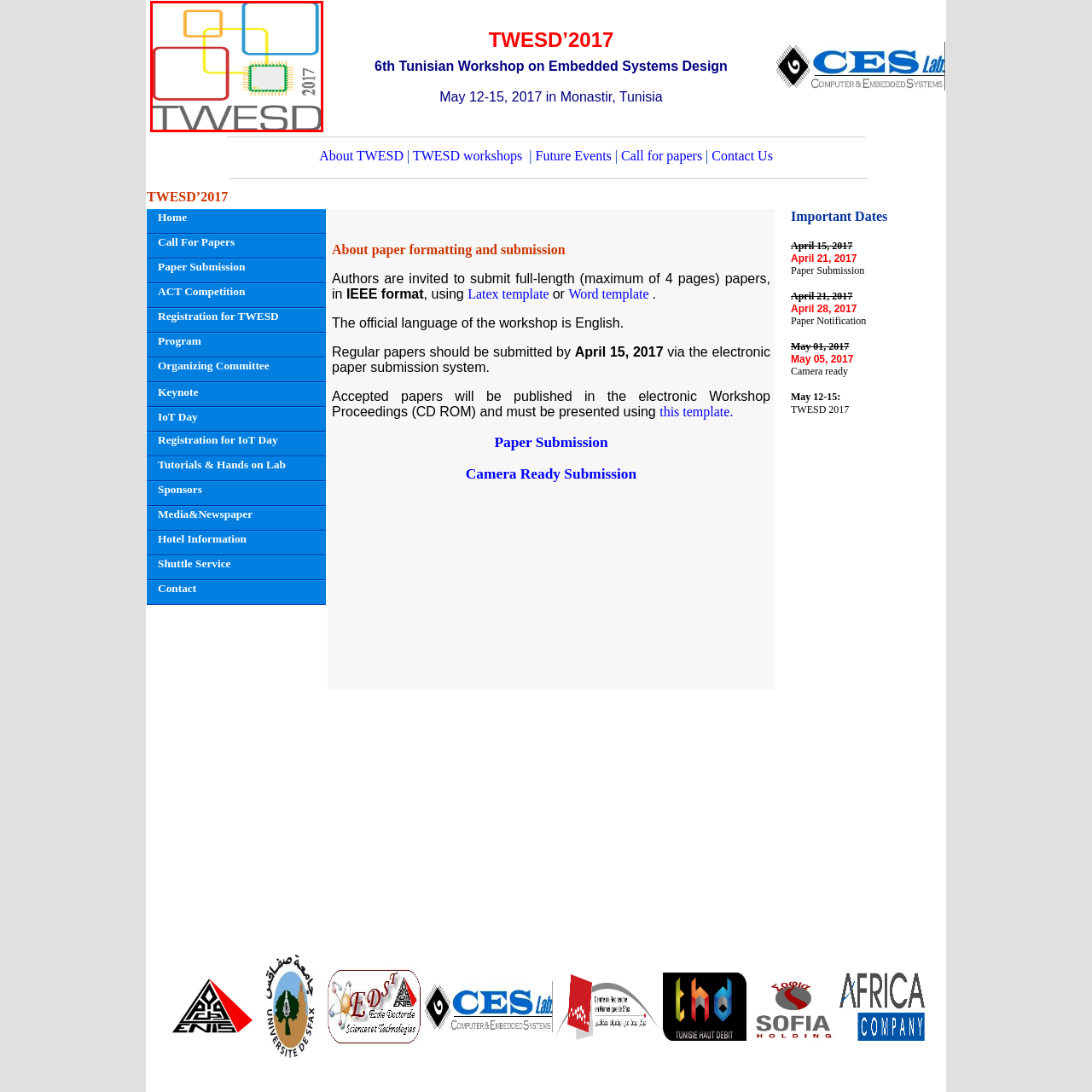Please examine the image within the red bounding box and provide an answer to the following question using a single word or phrase:
What do the surrounding squares represent?

collaborative and multifaceted nature